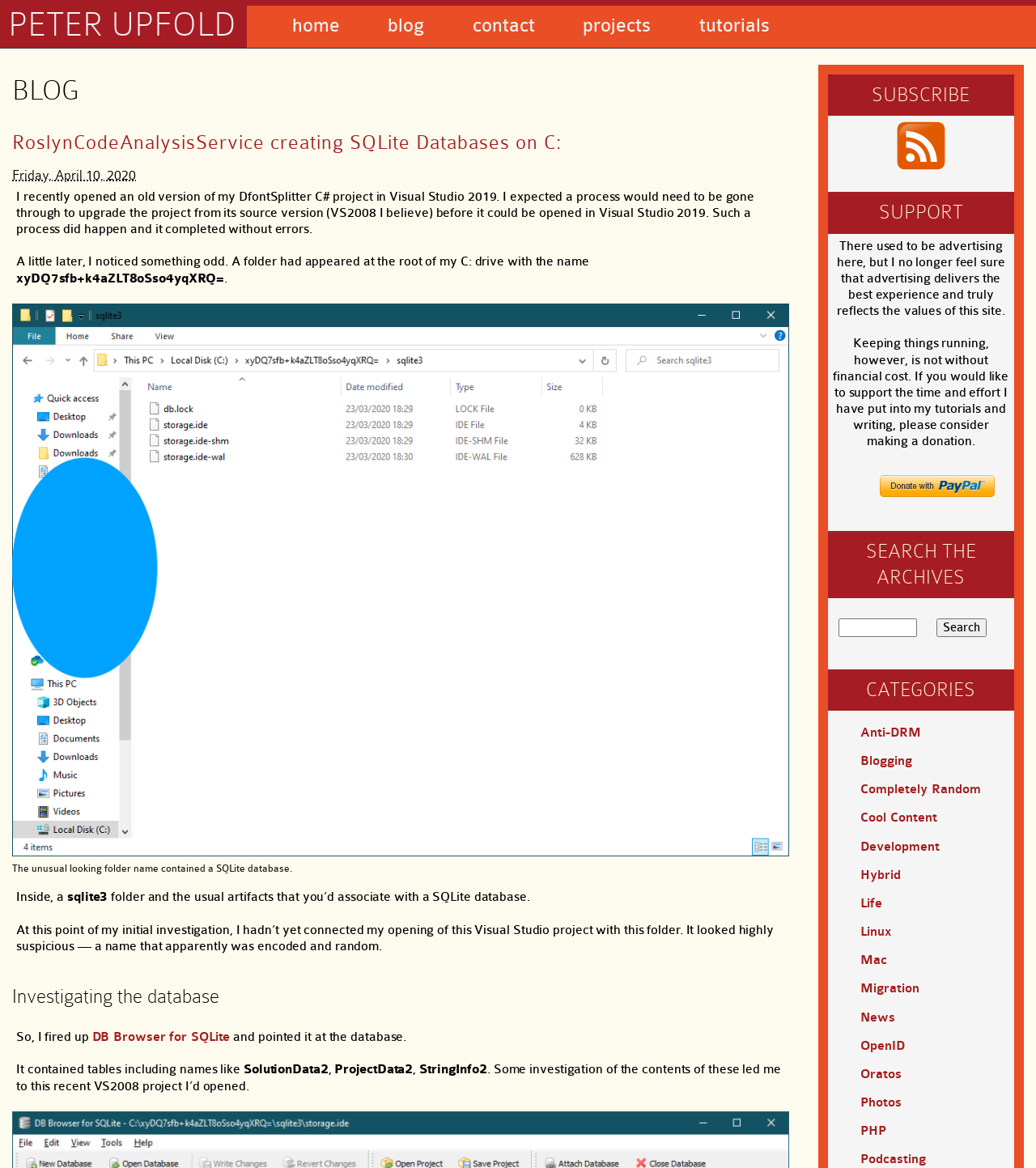Indicate the bounding box coordinates of the clickable region to achieve the following instruction: "view Development category."

[0.83, 0.718, 0.907, 0.731]